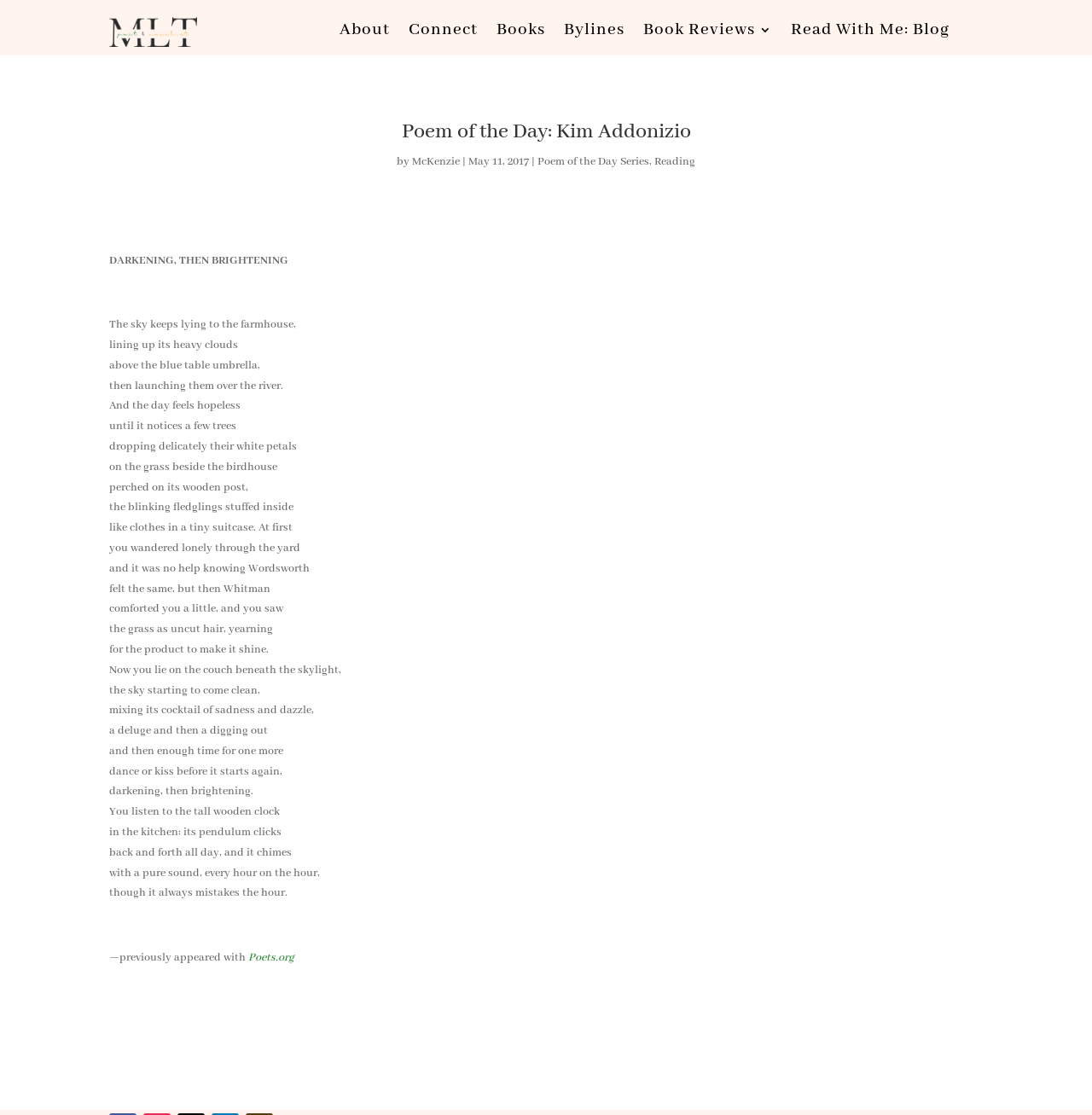Please provide a comprehensive response to the question based on the details in the image: What is the date of the poem's publication?

The date of the poem's publication is mentioned in the text 'May 11, 2017' which appears below the author's name.